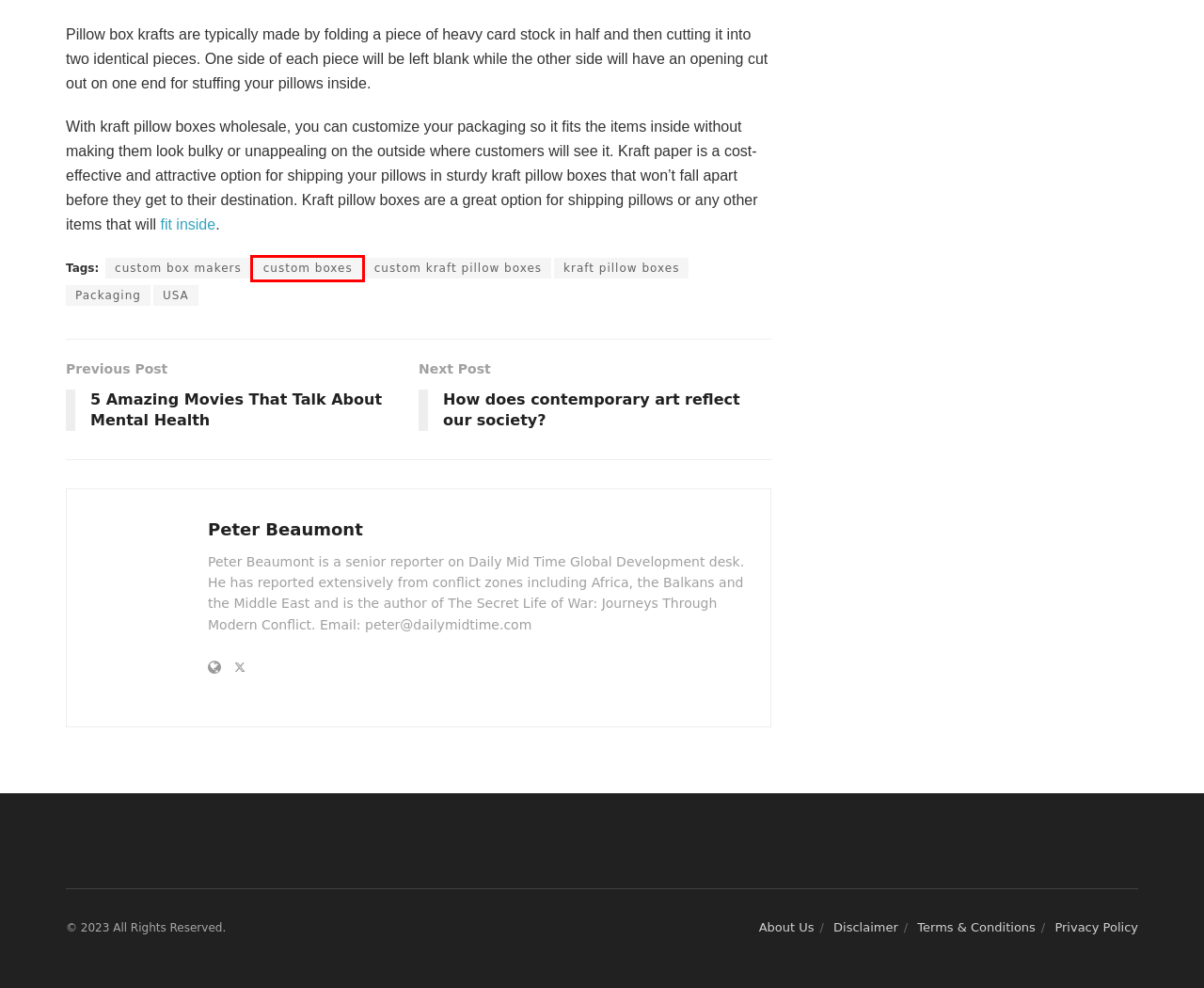Observe the screenshot of a webpage with a red bounding box around an element. Identify the webpage description that best fits the new page after the element inside the bounding box is clicked. The candidates are:
A. 5 Amazing Movies That Talk About Mental Health
B. How Does Contemporary Art Reflect Our Society? - DailyMidTime
C. USA - DailyMidTime
D. Disclaimer - DailyMidTime
E. Terms & Conditions - DailyMidTime
F. Custom Kraft Pillow Boxes - DailyMidTime
G. About Us - DailyMidTime
H. Custom Boxes - DailyMidTime

H